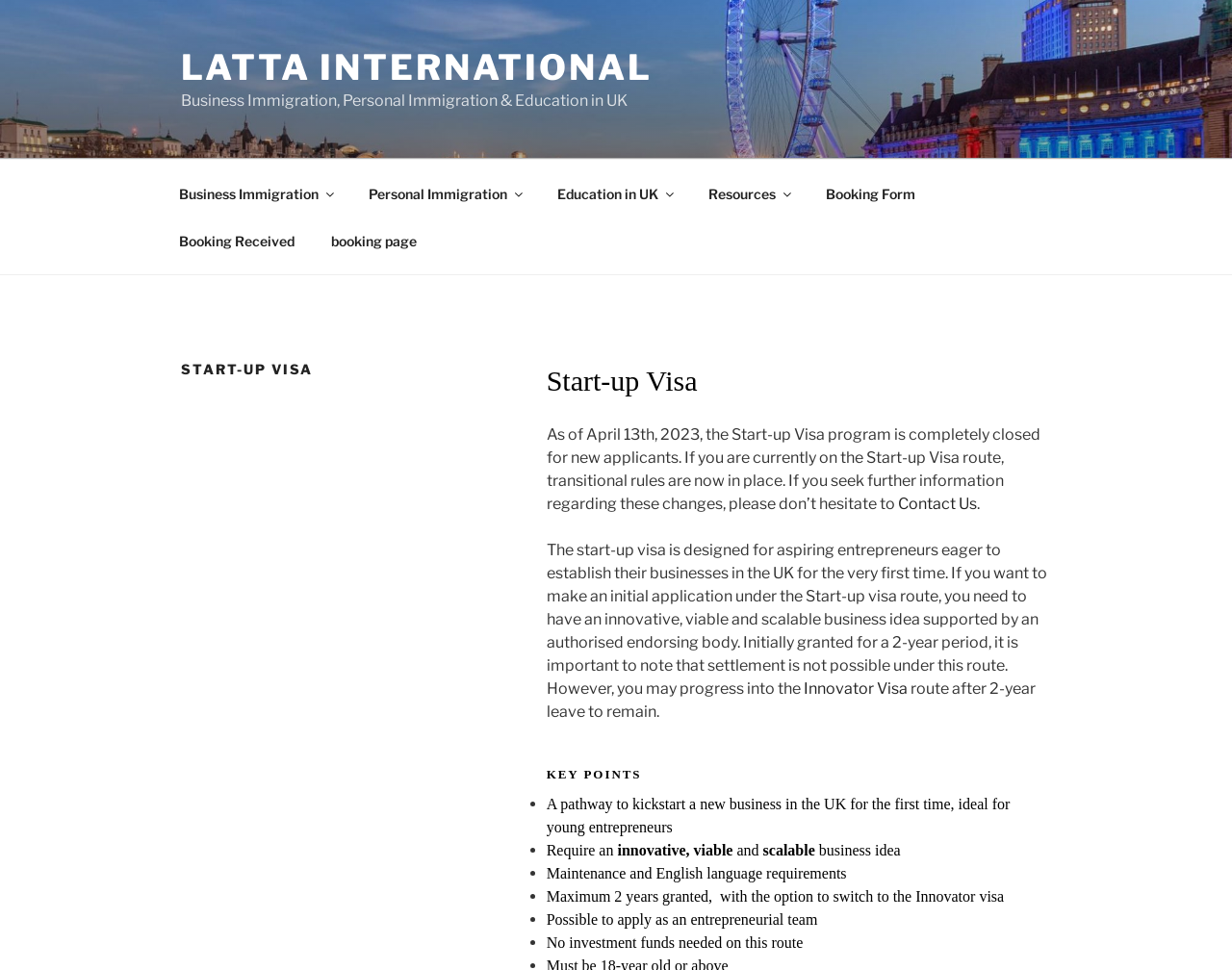Using the description "Education in UK", predict the bounding box of the relevant HTML element.

[0.438, 0.175, 0.559, 0.224]